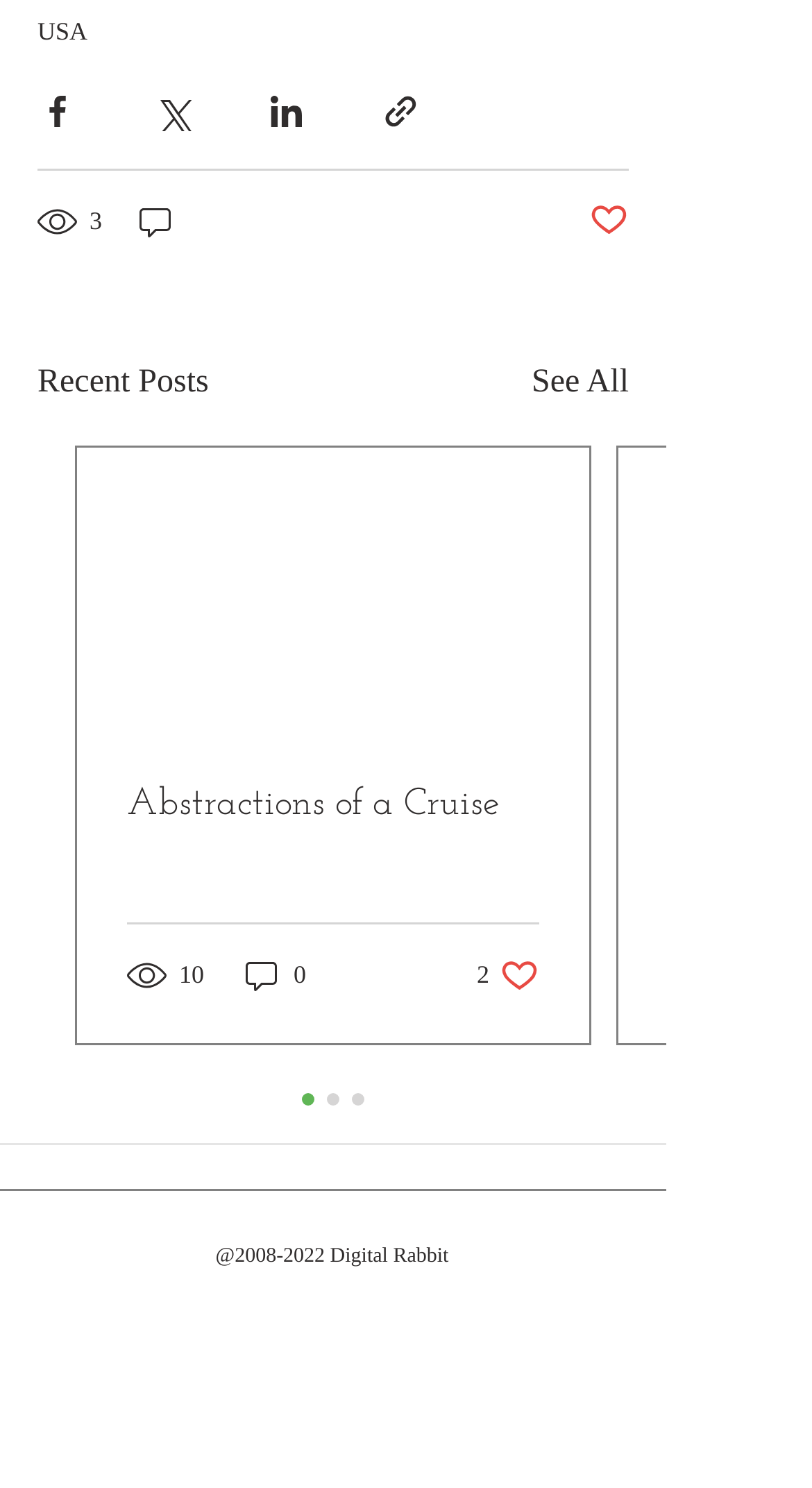Locate the coordinates of the bounding box for the clickable region that fulfills this instruction: "Share via link".

[0.469, 0.061, 0.518, 0.088]